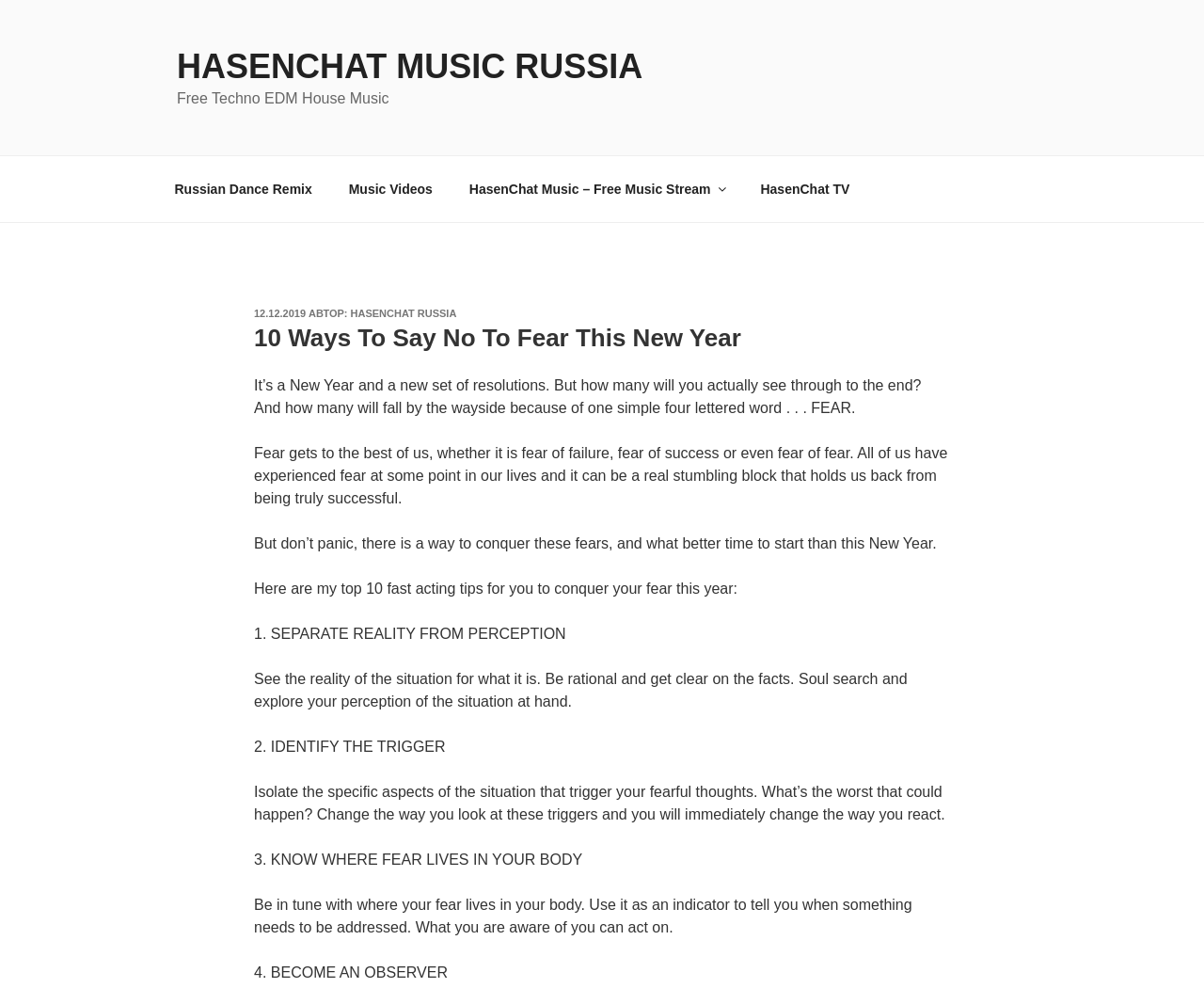What is the first tip to conquer fear?
Offer a detailed and exhaustive answer to the question.

The article lists 10 tips to conquer fear, and the first tip is 'SEPARATE REALITY FROM PERCEPTION', which means to see the reality of the situation for what it is and be rational.